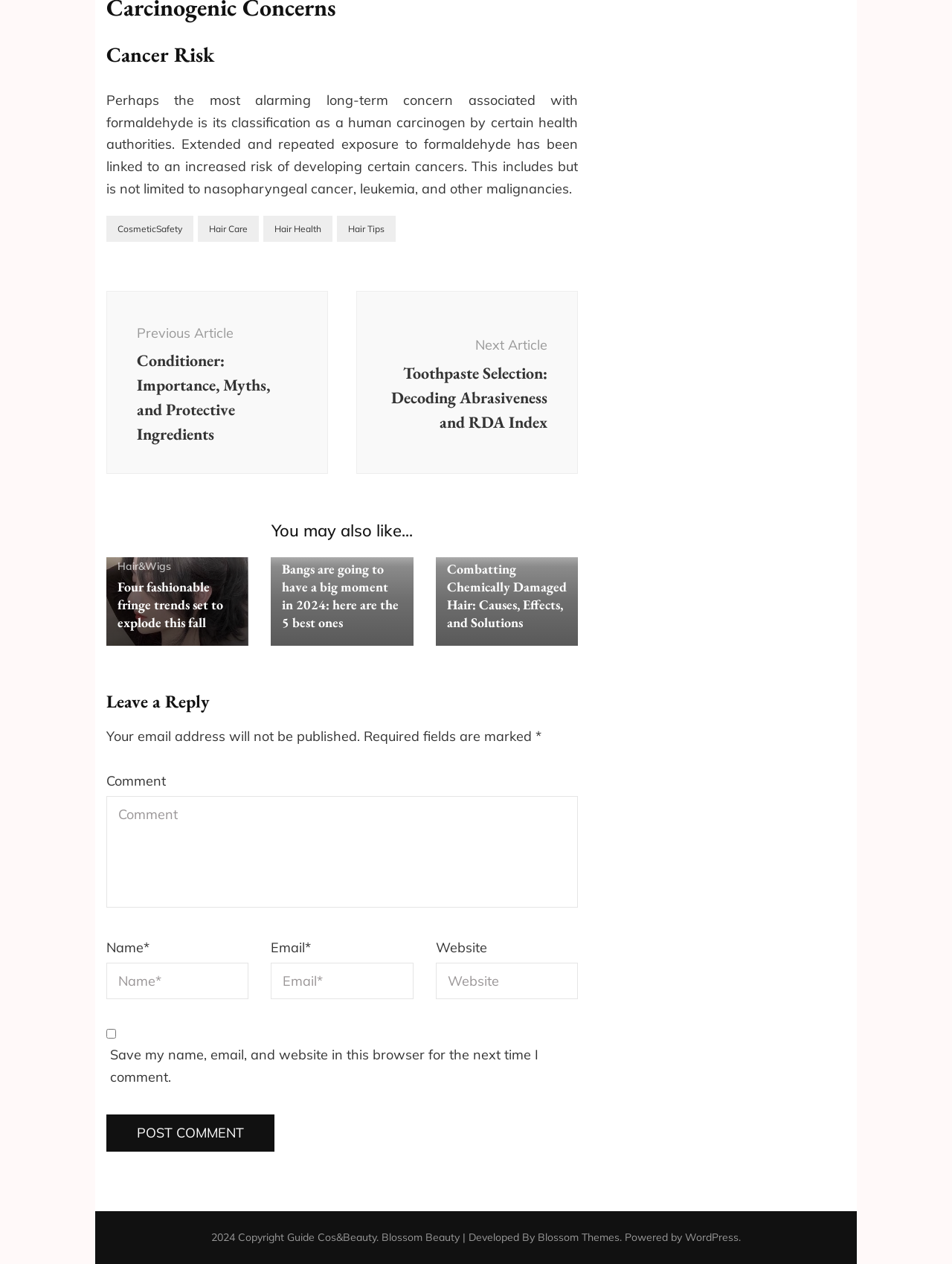Can you provide the bounding box coordinates for the element that should be clicked to implement the instruction: "Click on the 'CosmeticSafety' link"?

[0.112, 0.171, 0.203, 0.191]